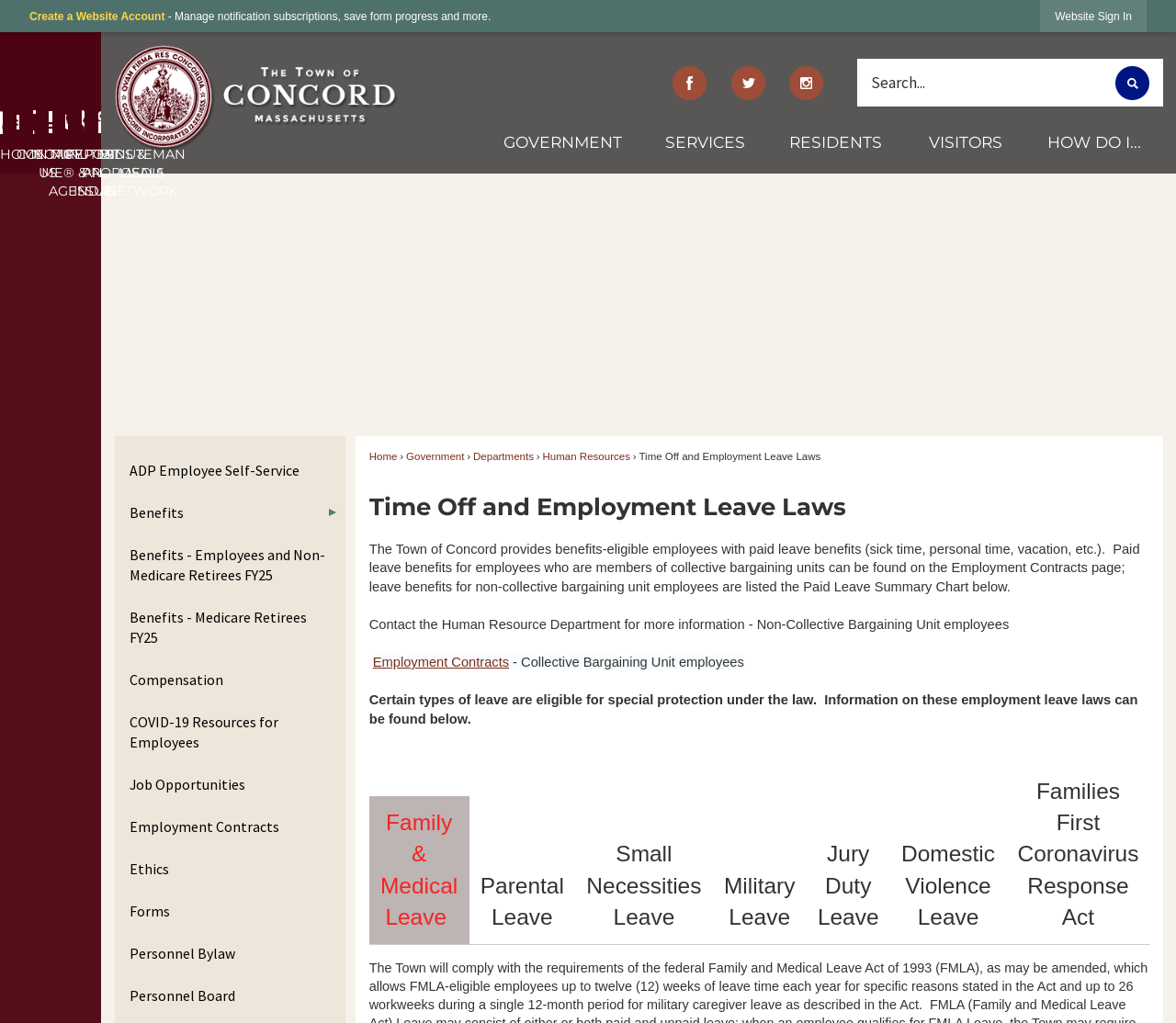Identify the bounding box coordinates of the clickable region required to complete the instruction: "View Employment Contracts". The coordinates should be given as four float numbers within the range of 0 and 1, i.e., [left, top, right, bottom].

[0.317, 0.64, 0.433, 0.654]